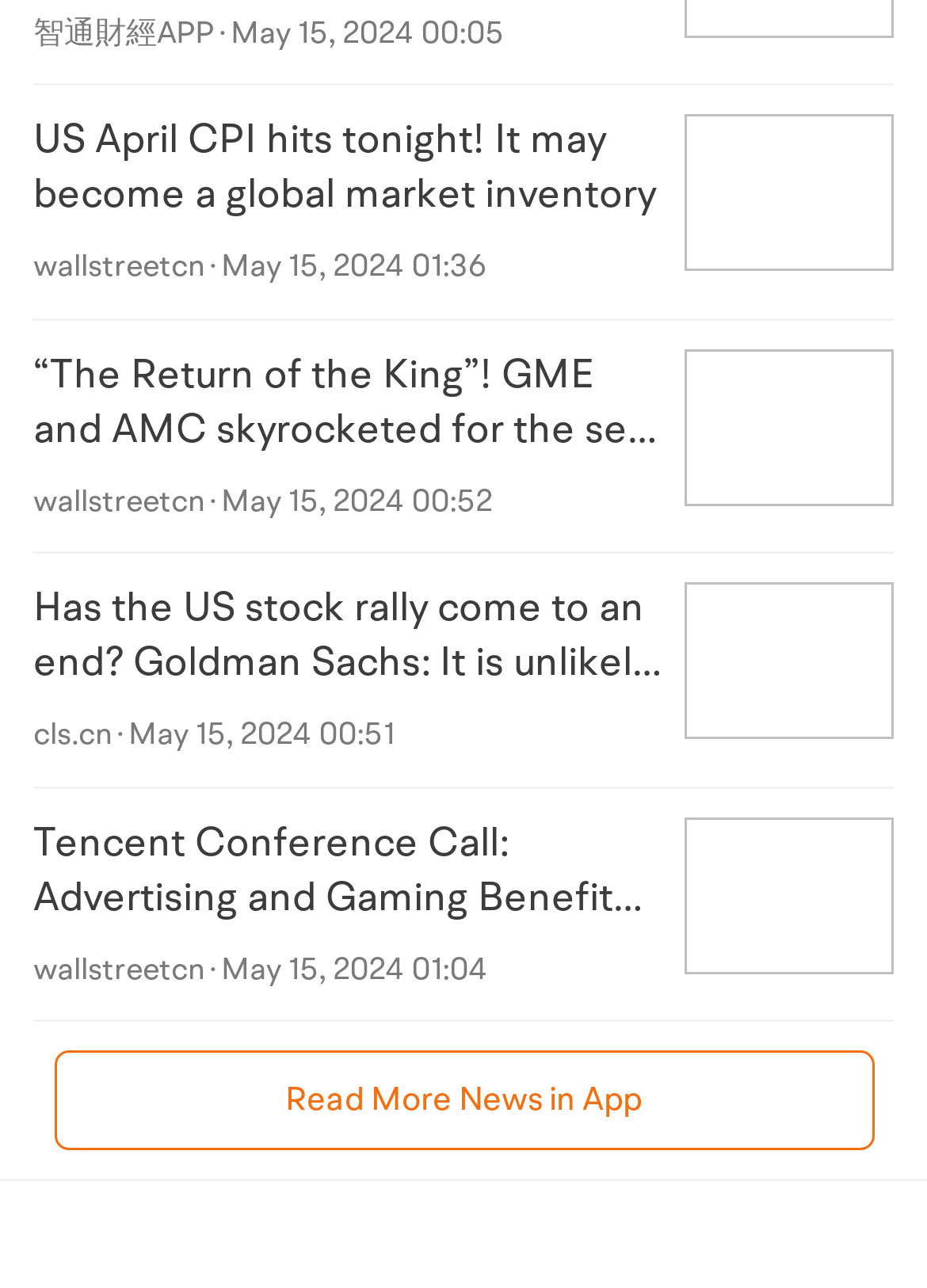Please give a short response to the question using one word or a phrase:
How many news articles are displayed?

4